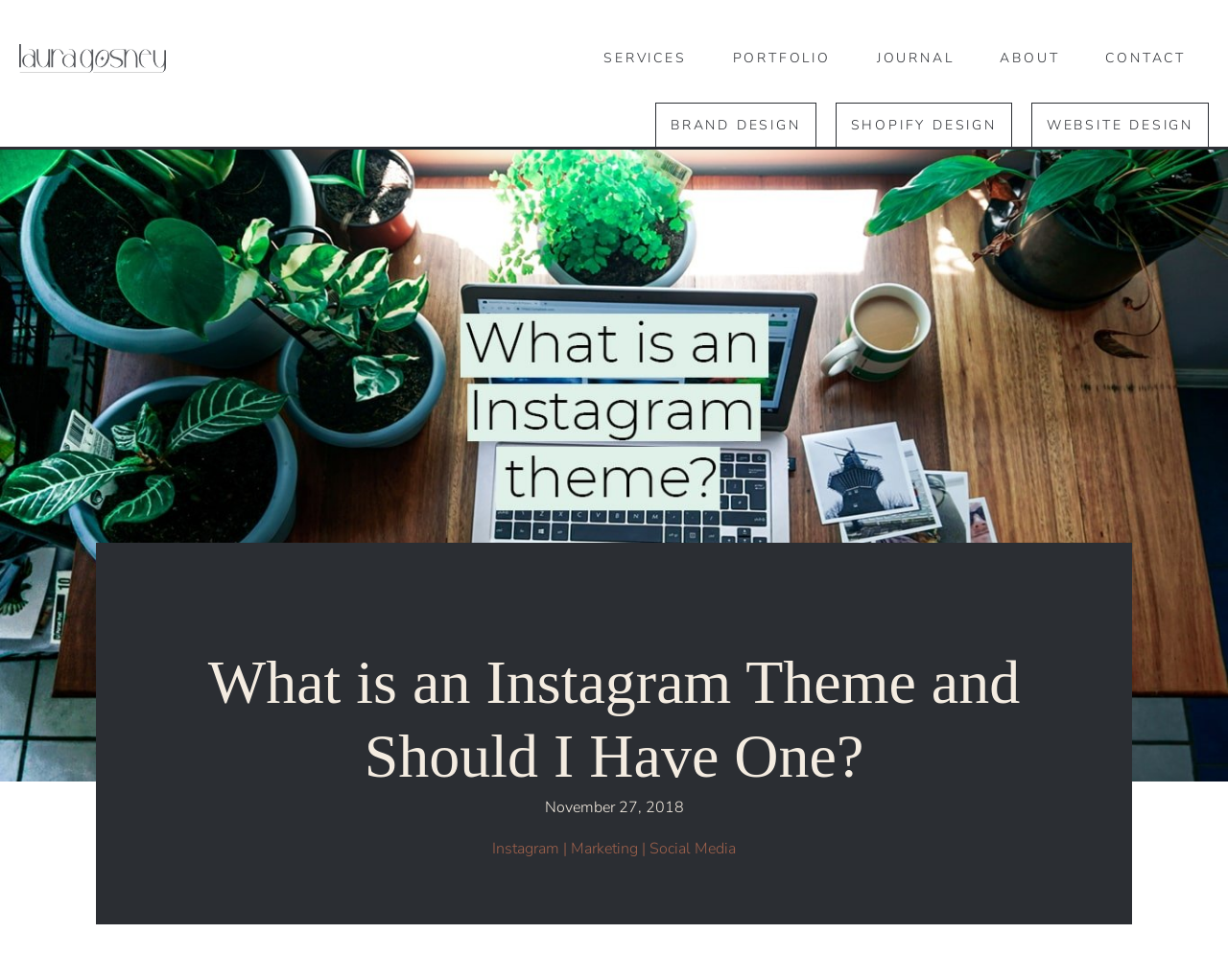Produce an extensive caption that describes everything on the webpage.

The webpage is about the topic of Instagram themes, specifically discussing what an Instagram theme is and whether one is needed. At the top of the page, there is a navigation menu with six links: "SERVICES", "PORTFOLIO", "JOURNAL", "ABOUT", "CONTACT", and another set of links below, including "BRAND DESIGN", "SHOPIFY DESIGN", and "WEBSITE DESIGN". 

Below the navigation menu, there is a main heading that reads "What is an Instagram Theme and Should I Have One?" which takes up a significant portion of the page. 

Underneath the main heading, there is a section with a date "November 27, 2018" and three links: "Instagram", "Marketing", and "Social Media", separated by a vertical bar. The links are positioned in a horizontal line, with "Instagram" on the left, "Marketing" in the middle, and "Social Media" on the right.